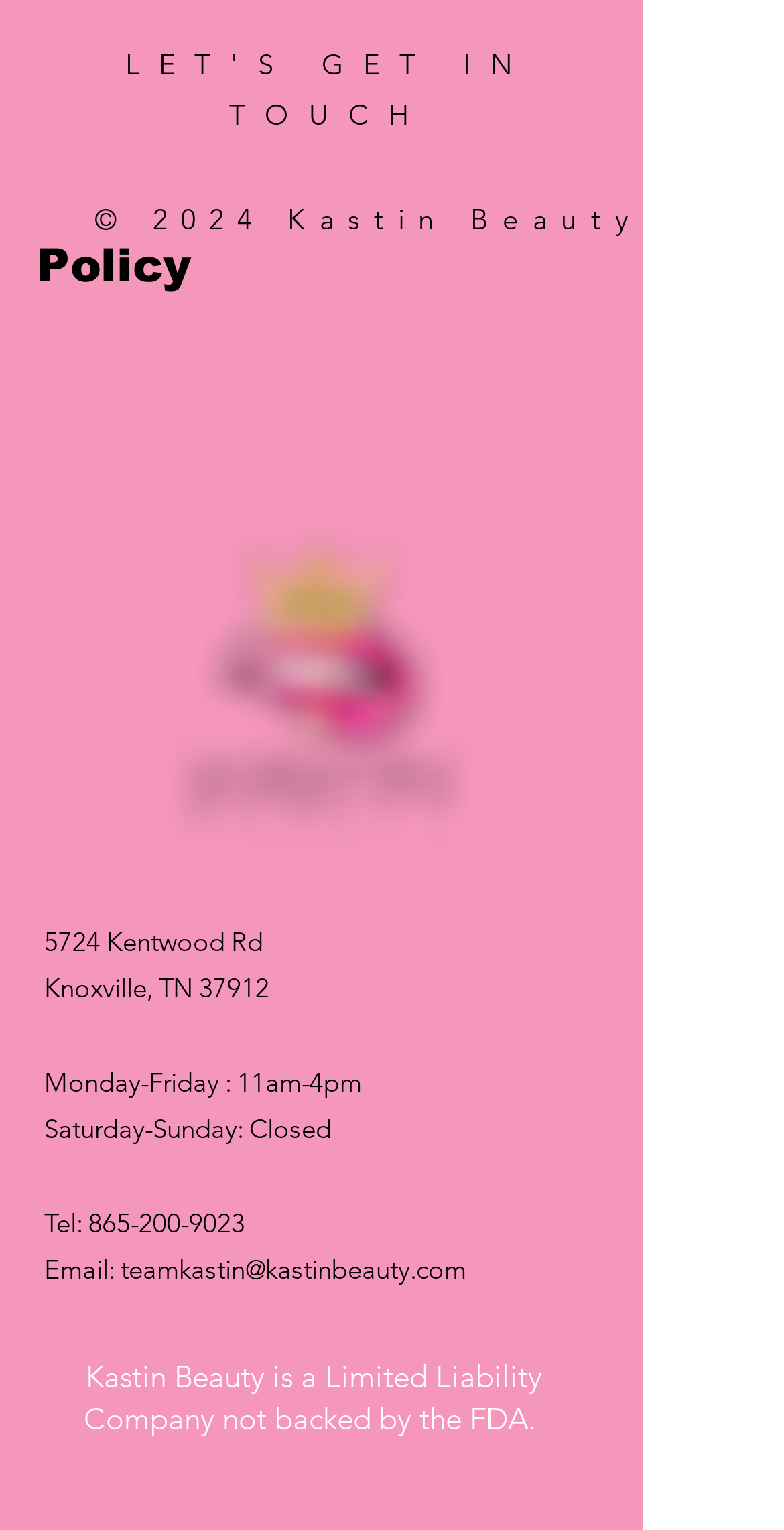Please identify the bounding box coordinates of the clickable element to fulfill the following instruction: "Discover 15 guides to get Omega replica watches cufflinks". The coordinates should be four float numbers between 0 and 1, i.e., [left, top, right, bottom].

None